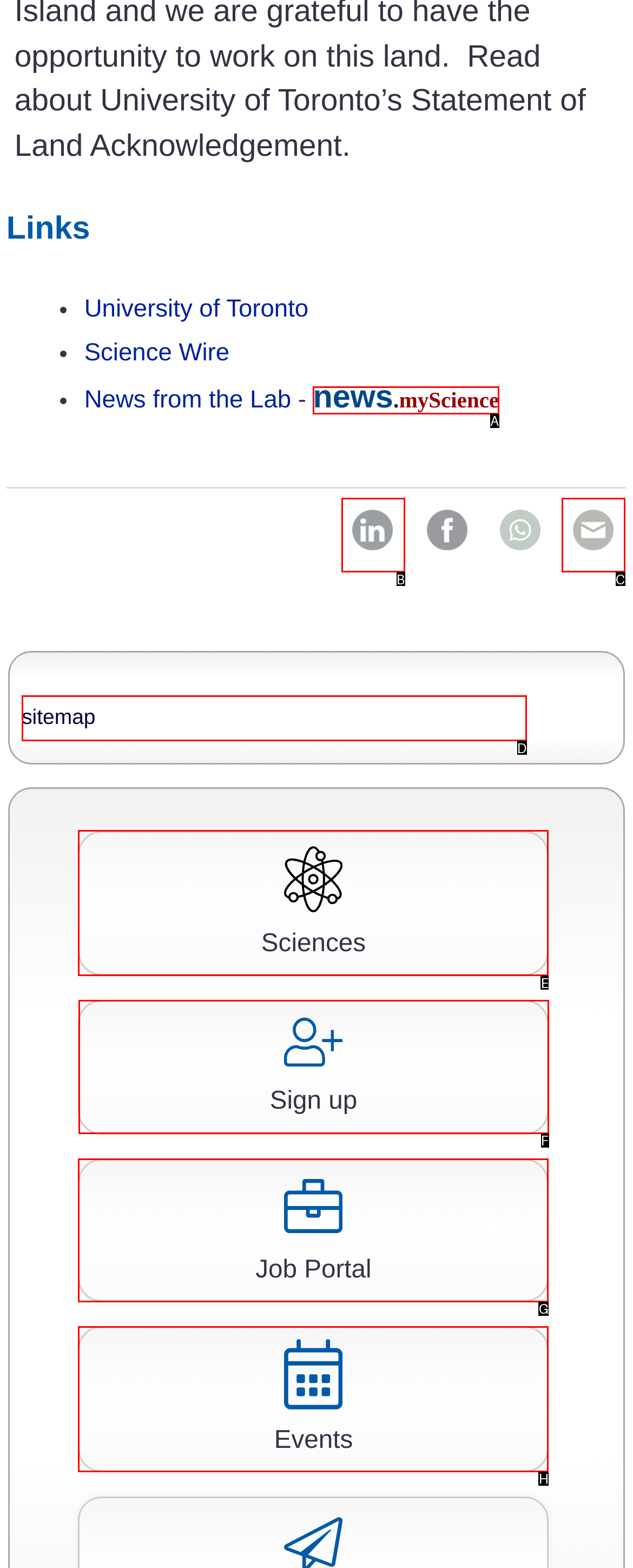Select the appropriate HTML element that needs to be clicked to execute the following task: Sign up for an account. Respond with the letter of the option.

F